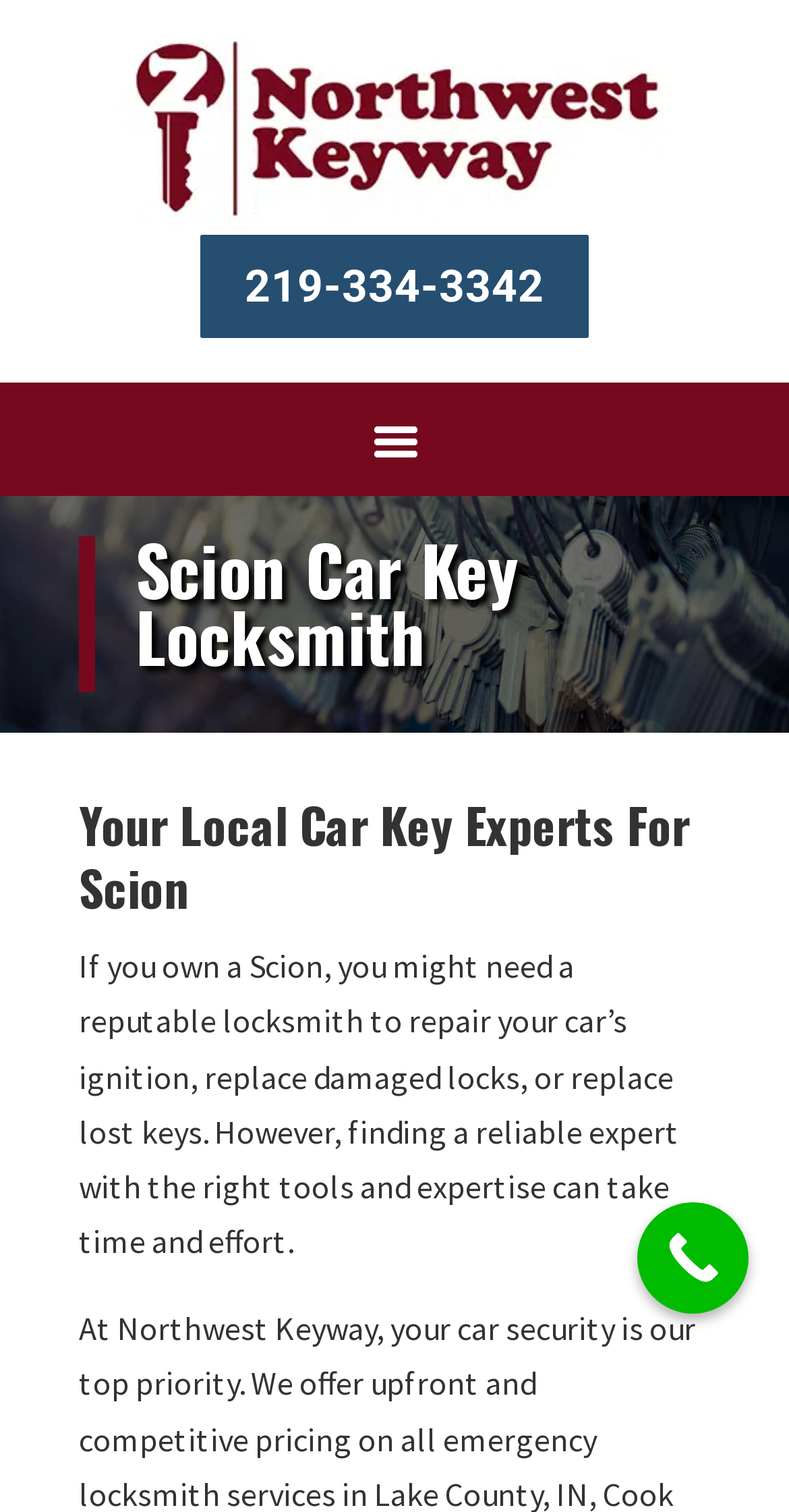For the given element description Call Now Button, determine the bounding box coordinates of the UI element. The coordinates should follow the format (top-left x, top-left y, bottom-right x, bottom-right y) and be within the range of 0 to 1.

[0.808, 0.795, 0.949, 0.869]